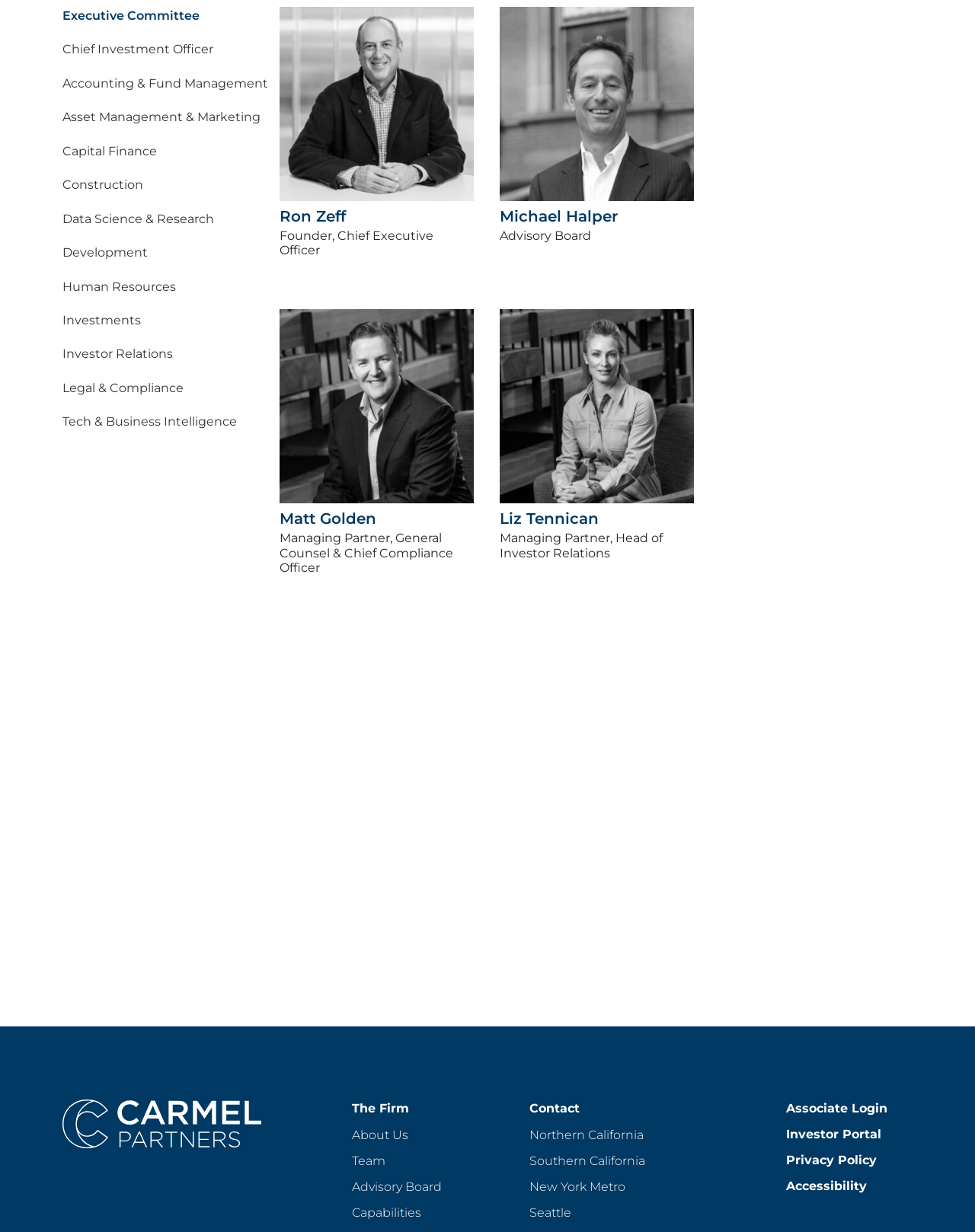How many people are listed on the team page?
Refer to the image and provide a one-word or short phrase answer.

3